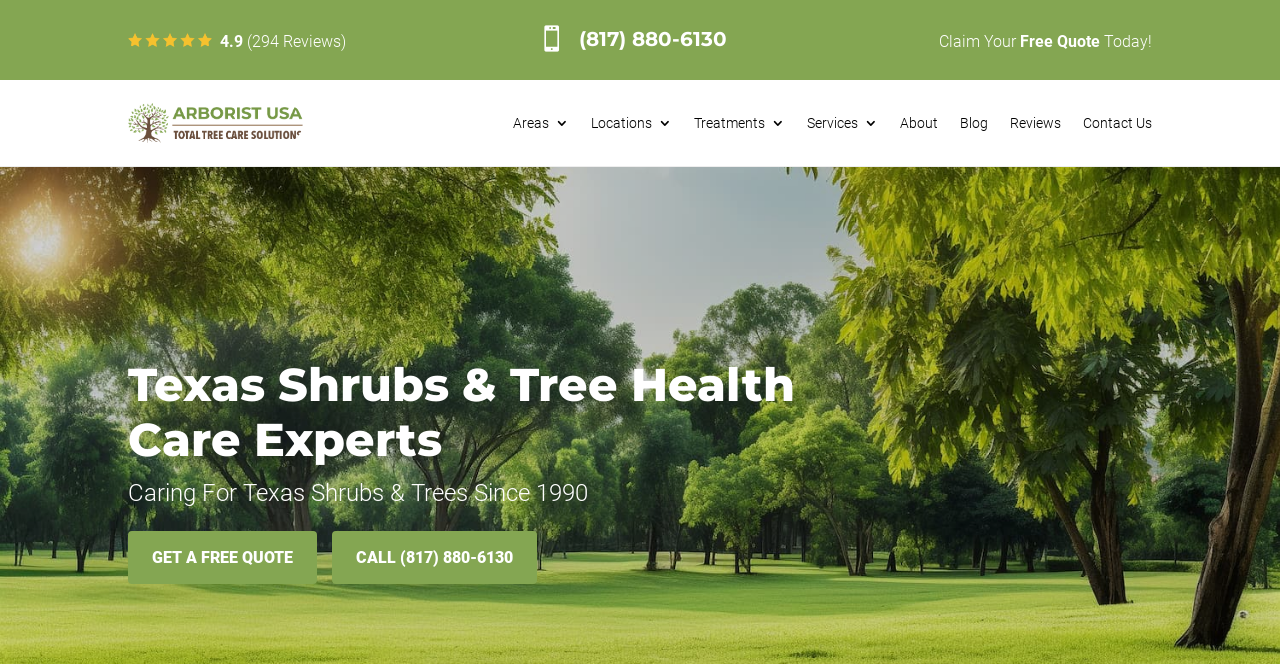Carefully observe the image and respond to the question with a detailed answer:
What is the rating of this tree service company?

I found the rating by looking at the StaticText element with the text '4.9' which is located near the top of the page, next to the text '(294 Reviews)'.